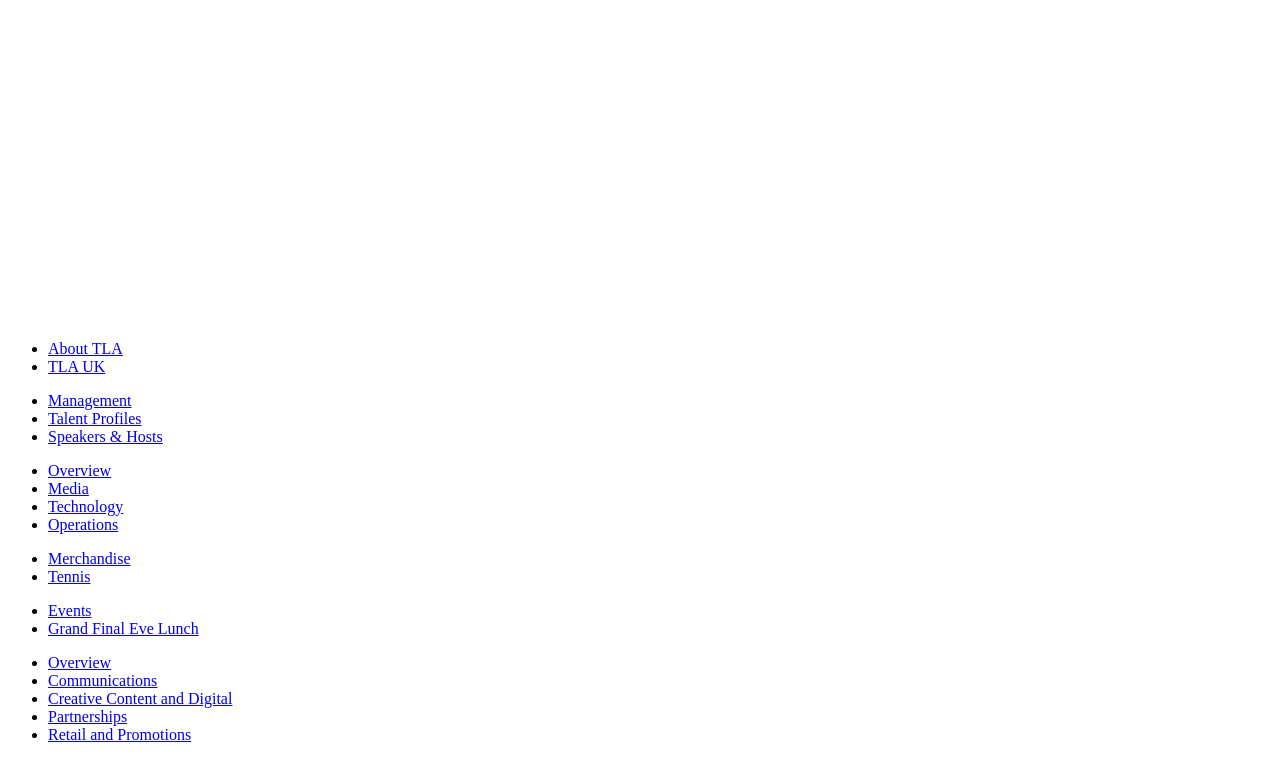Answer the following inquiry with a single word or phrase:
How many links are there in the list?

20